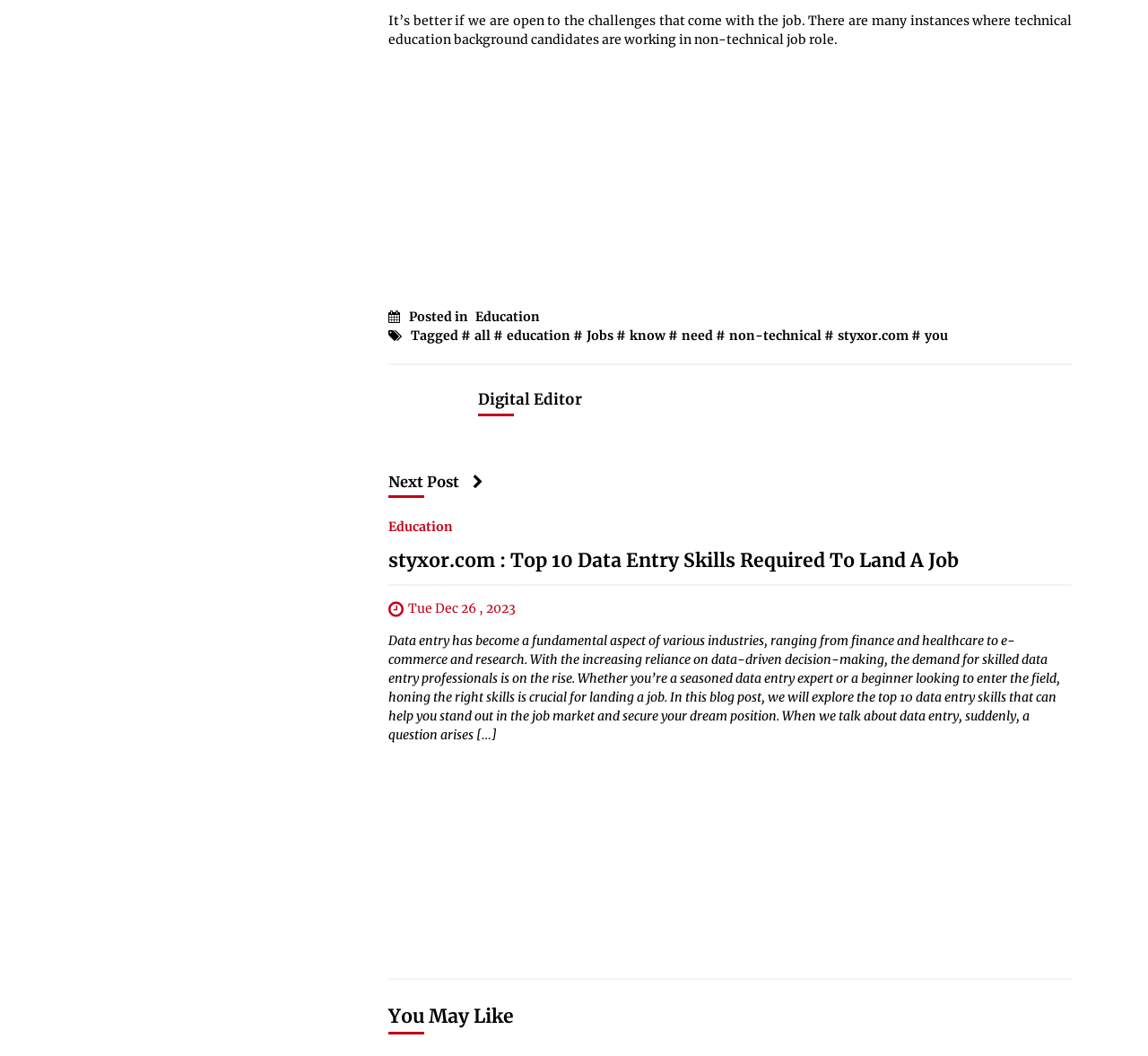Determine the bounding box coordinates of the clickable element to complete this instruction: "Explore the 'You May Like' section". Provide the coordinates in the format of four float numbers between 0 and 1, [left, top, right, bottom].

[0.338, 0.953, 0.934, 0.979]